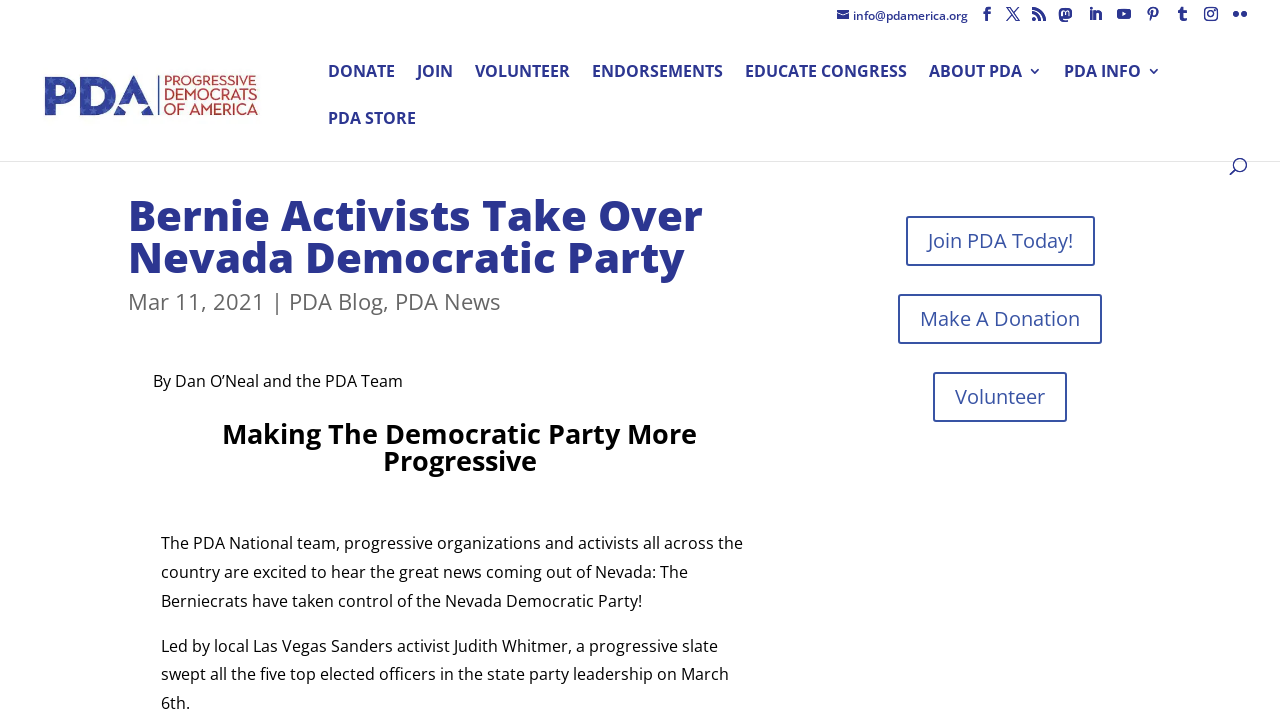Find and specify the bounding box coordinates that correspond to the clickable region for the instruction: "Search for something".

[0.053, 0.042, 0.953, 0.045]